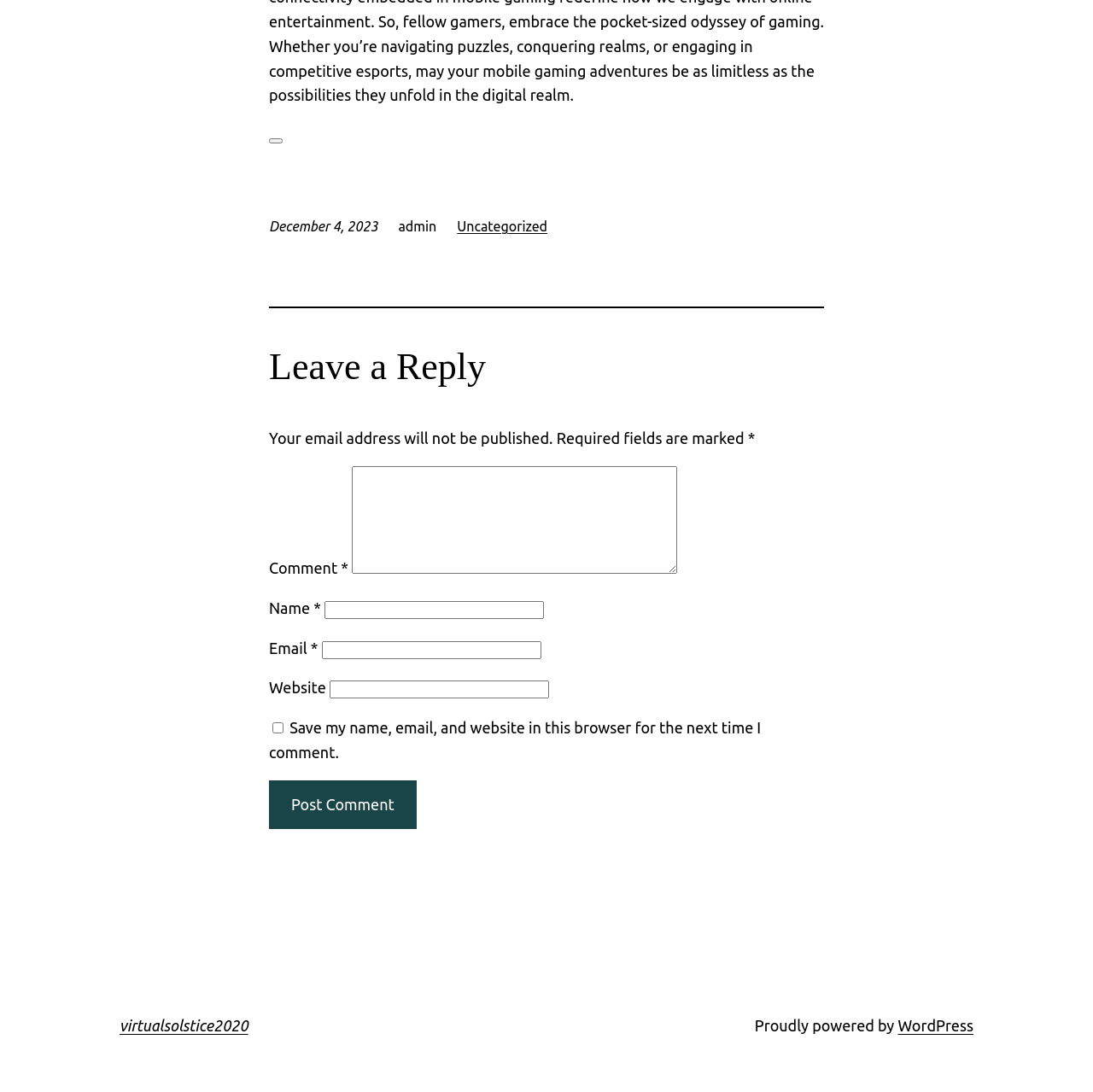What is required to leave a reply?
Give a detailed explanation using the information visible in the image.

To leave a reply, the required fields are marked with an asterisk (*). These fields are Name, Email, and Comment, which can be found in the corresponding textbox elements.